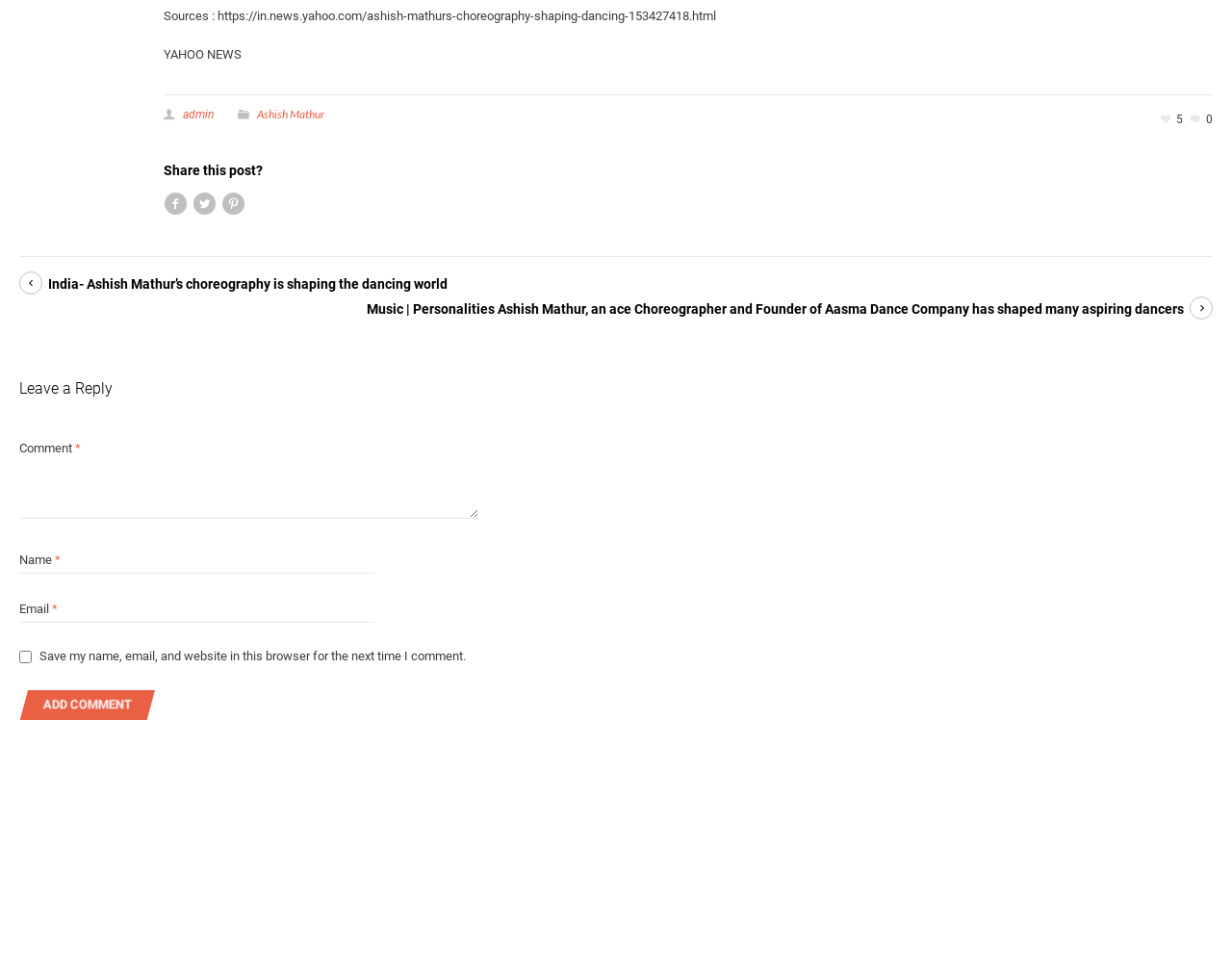Calculate the bounding box coordinates for the UI element based on the following description: "name="submit" value="Add Comment"". Ensure the coordinates are four float numbers between 0 and 1, i.e., [left, top, right, bottom].

[0.035, 0.711, 0.107, 0.731]